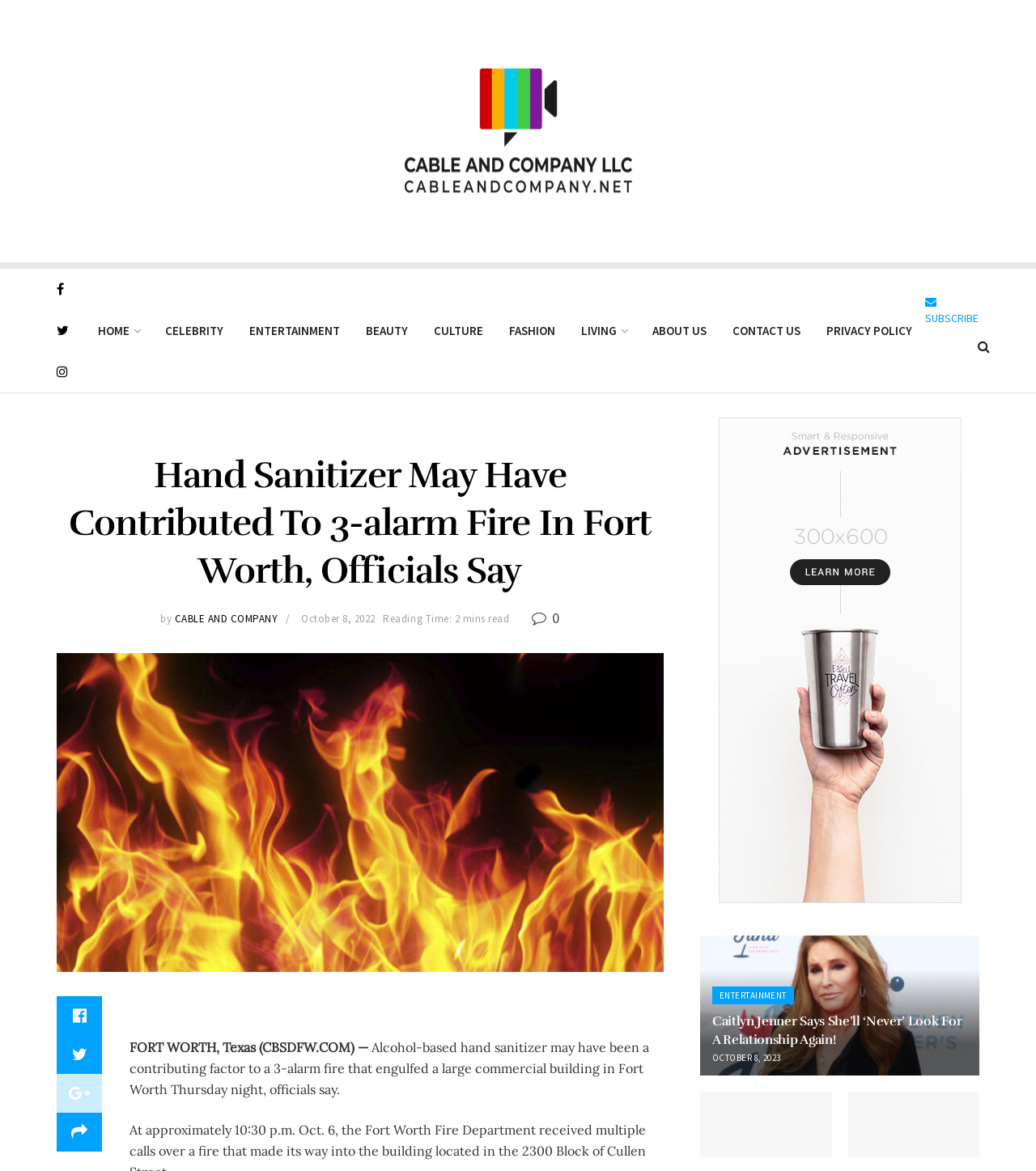How many social media links are there at the top right corner?
Answer the question with as much detail as possible.

At the top right corner, there are five social media links, represented by icons, including '', '', '', '', and ''.